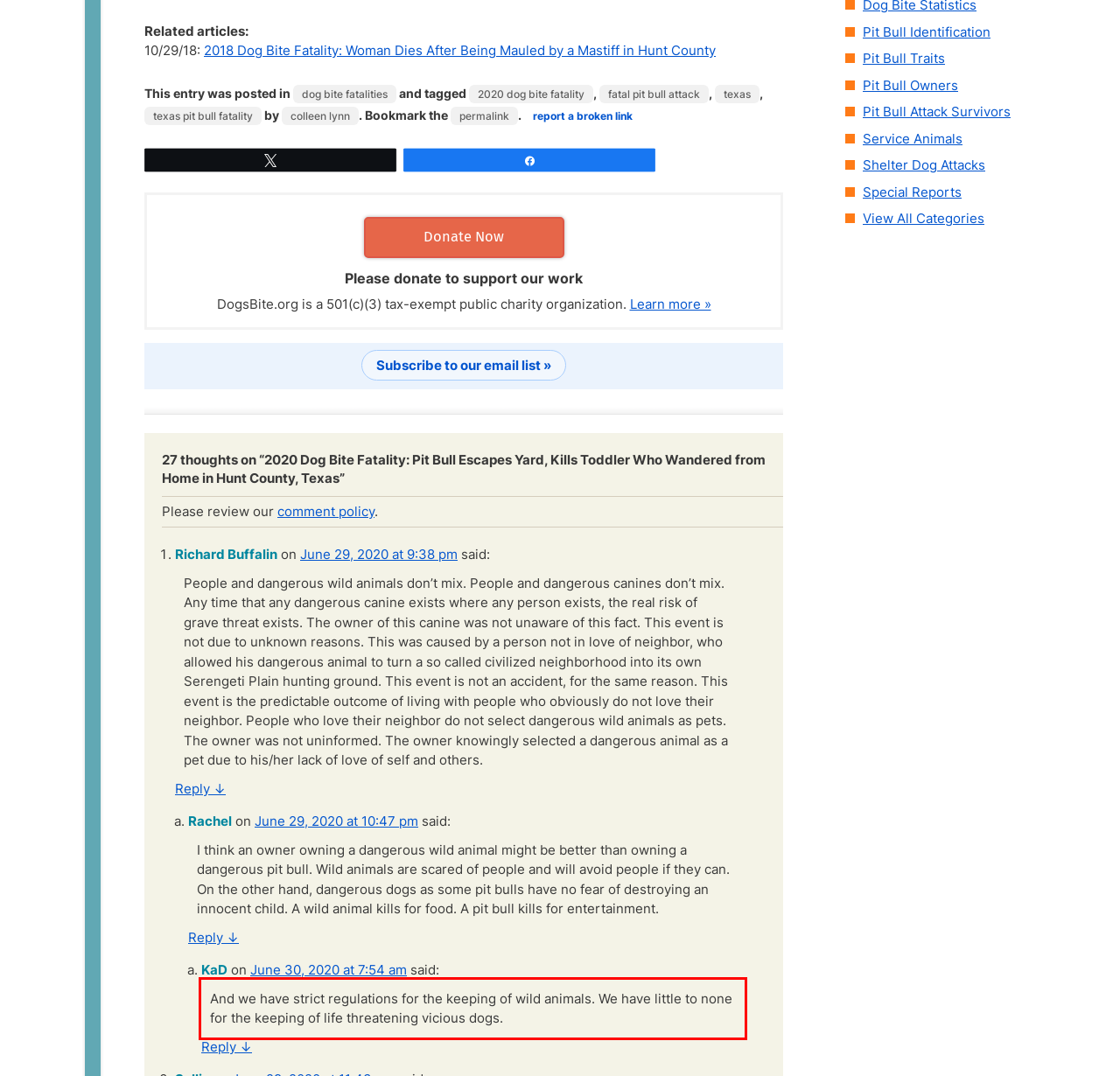From the provided screenshot, extract the text content that is enclosed within the red bounding box.

And we have strict regulations for the keeping of wild animals. We have little to none for the keeping of life threatening vicious dogs.